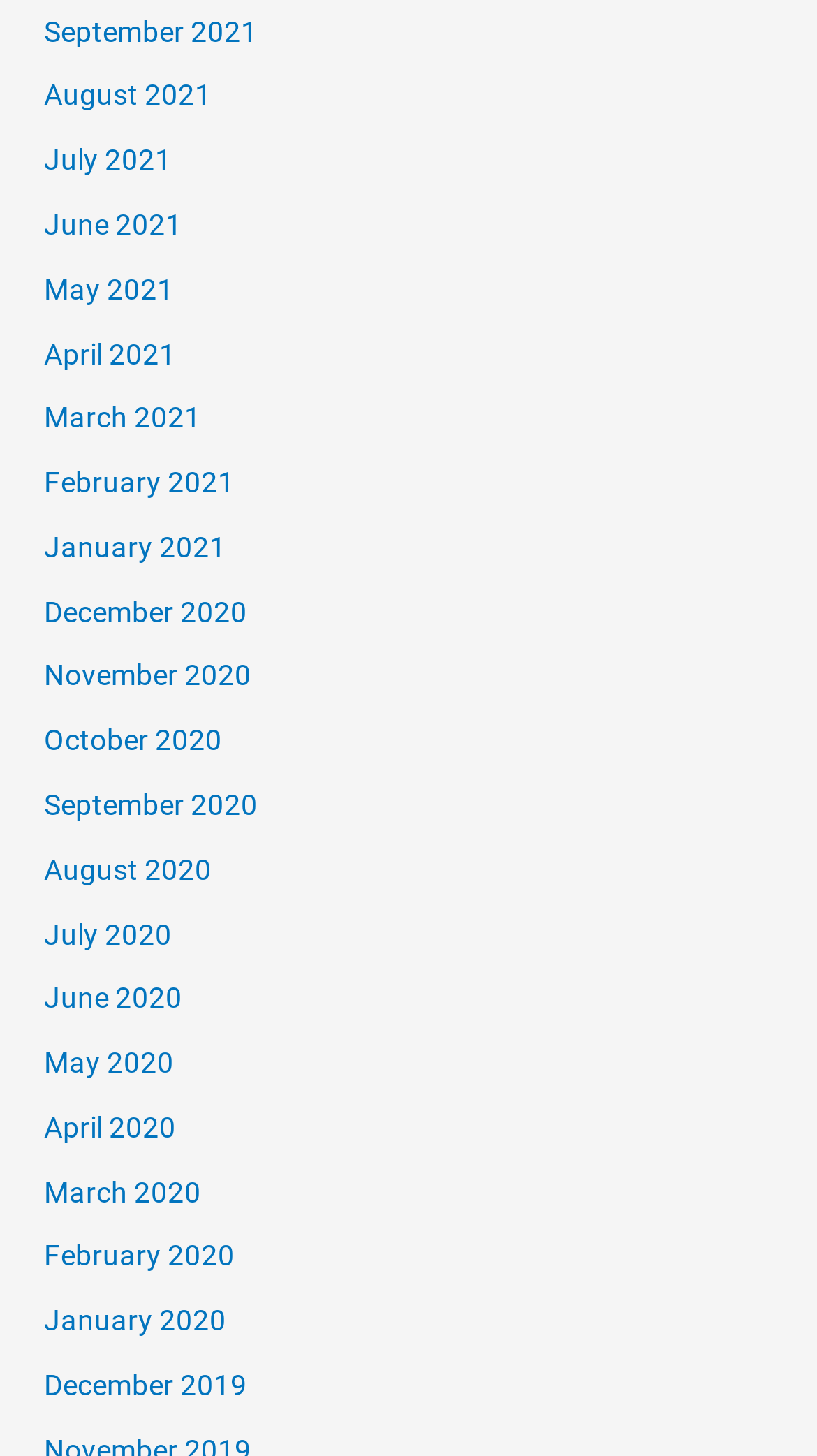Extract the bounding box coordinates for the HTML element that matches this description: "December 2020". The coordinates should be four float numbers between 0 and 1, i.e., [left, top, right, bottom].

[0.054, 0.408, 0.303, 0.431]